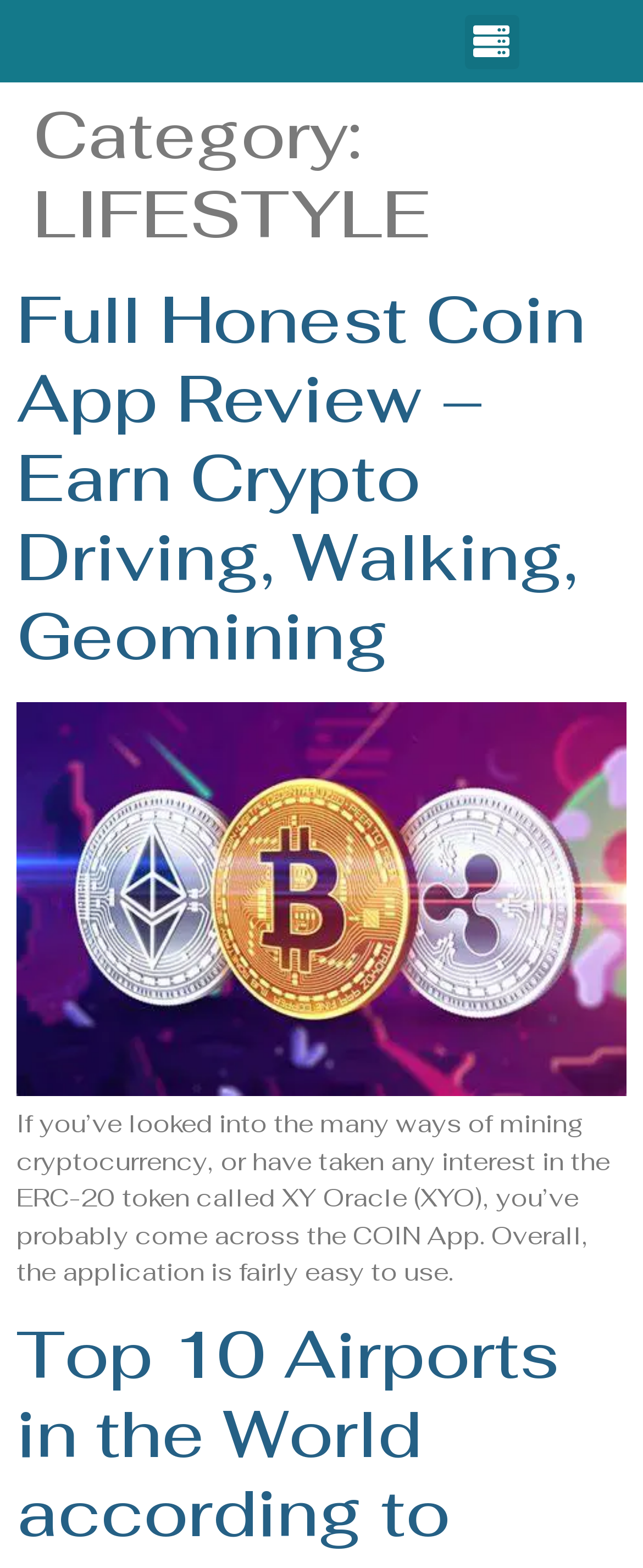What is the topic of the current article?
Look at the screenshot and respond with one word or a short phrase.

Coin App Review